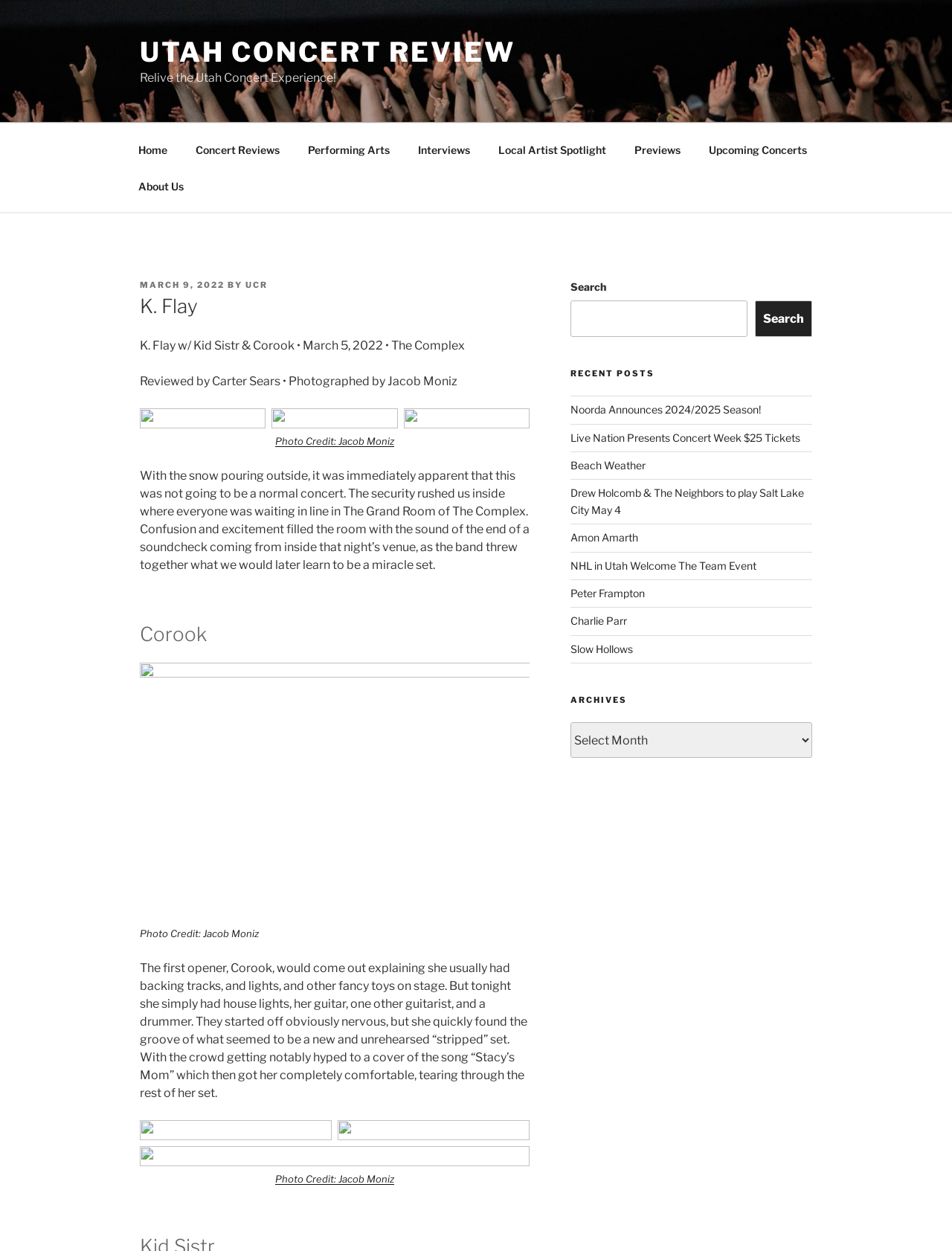Find the bounding box coordinates for the area you need to click to carry out the instruction: "Click on the 'Home' link". The coordinates should be four float numbers between 0 and 1, indicated as [left, top, right, bottom].

None